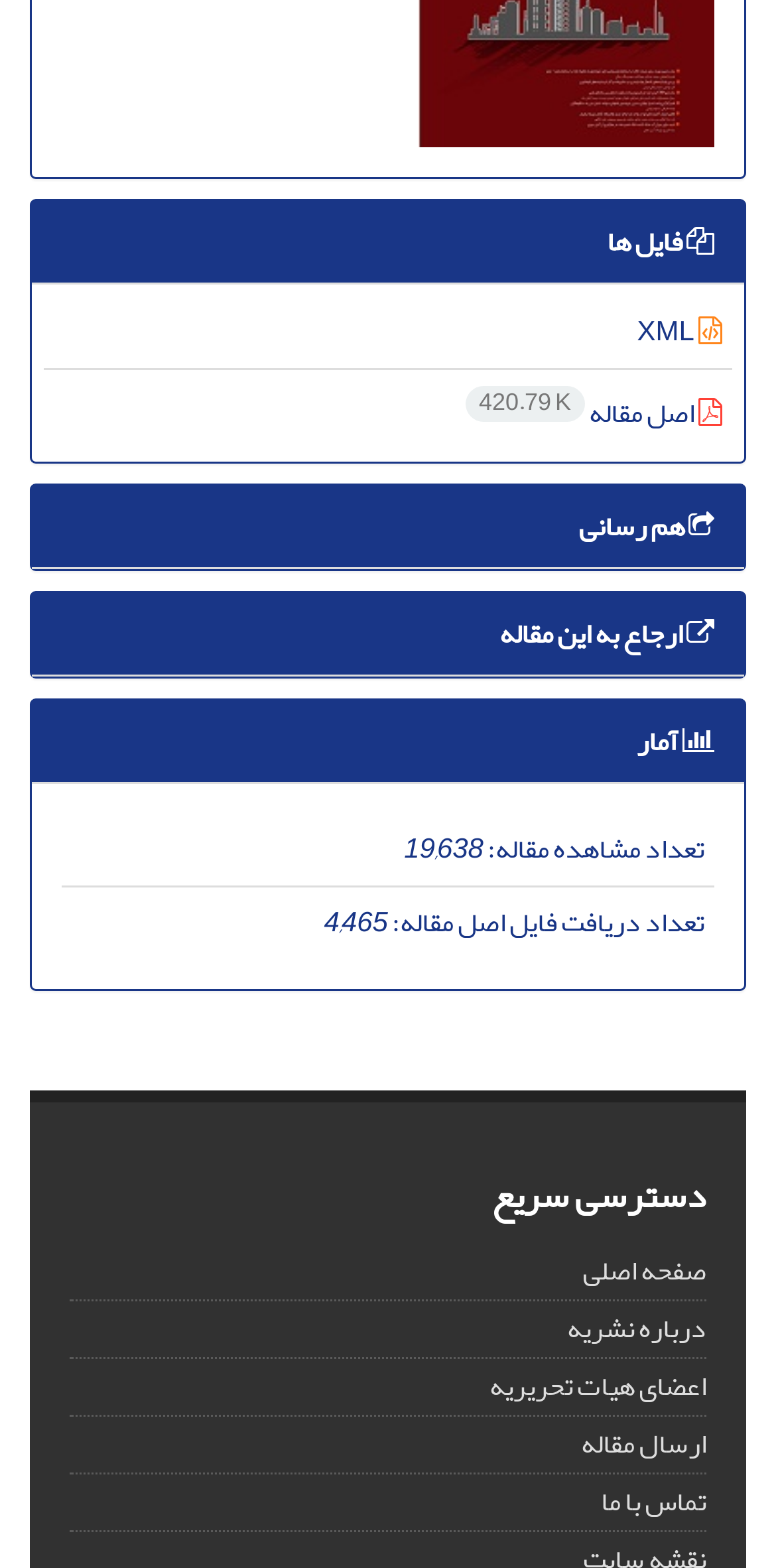What is the purpose of the 'هم رسانی' link?
Refer to the image and provide a detailed answer to the question.

I found the answer by looking at the heading 'هم رسانی' and its corresponding link, which suggests that it is related to citation or referencing.